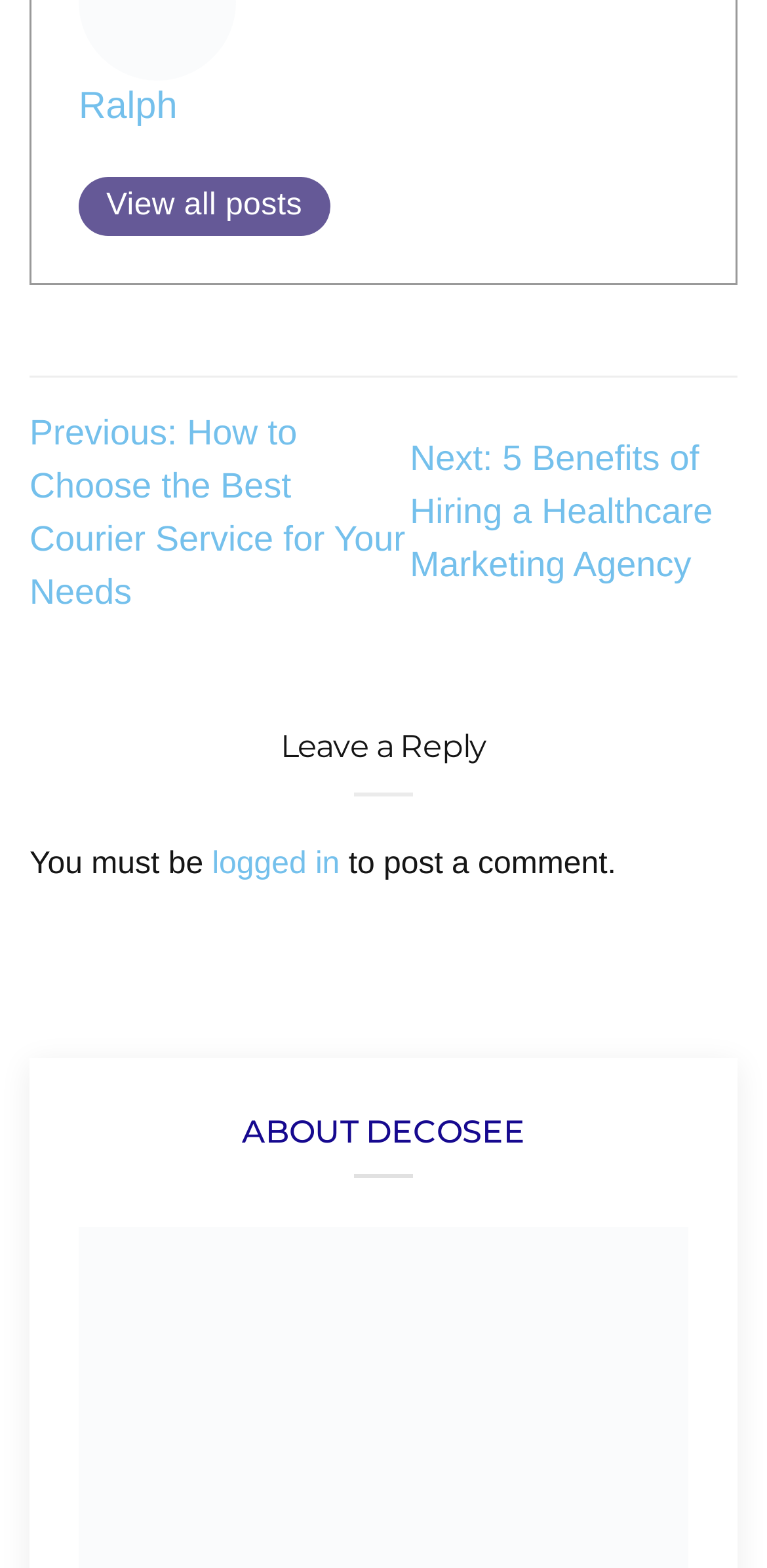Bounding box coordinates are specified in the format (top-left x, top-left y, bottom-right x, bottom-right y). All values are floating point numbers bounded between 0 and 1. Please provide the bounding box coordinate of the region this sentence describes: View all posts

[0.103, 0.112, 0.43, 0.15]